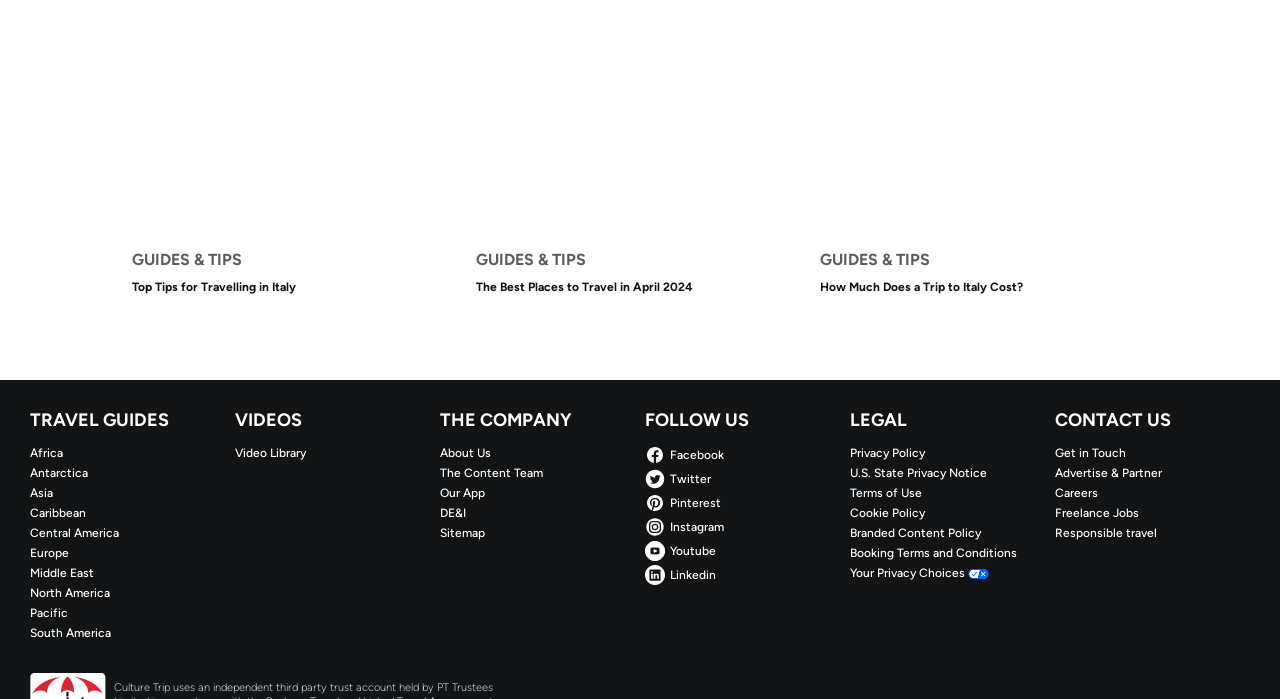What type of information is available in the LEGAL section?
Please give a detailed and elaborate explanation in response to the question.

The LEGAL section contains links to policy documents such as Privacy Policy, U.S. State Privacy Notice, Terms of Use, Cookie Policy, and Branded Content Policy, which suggests that this section provides legal information and policy documents.